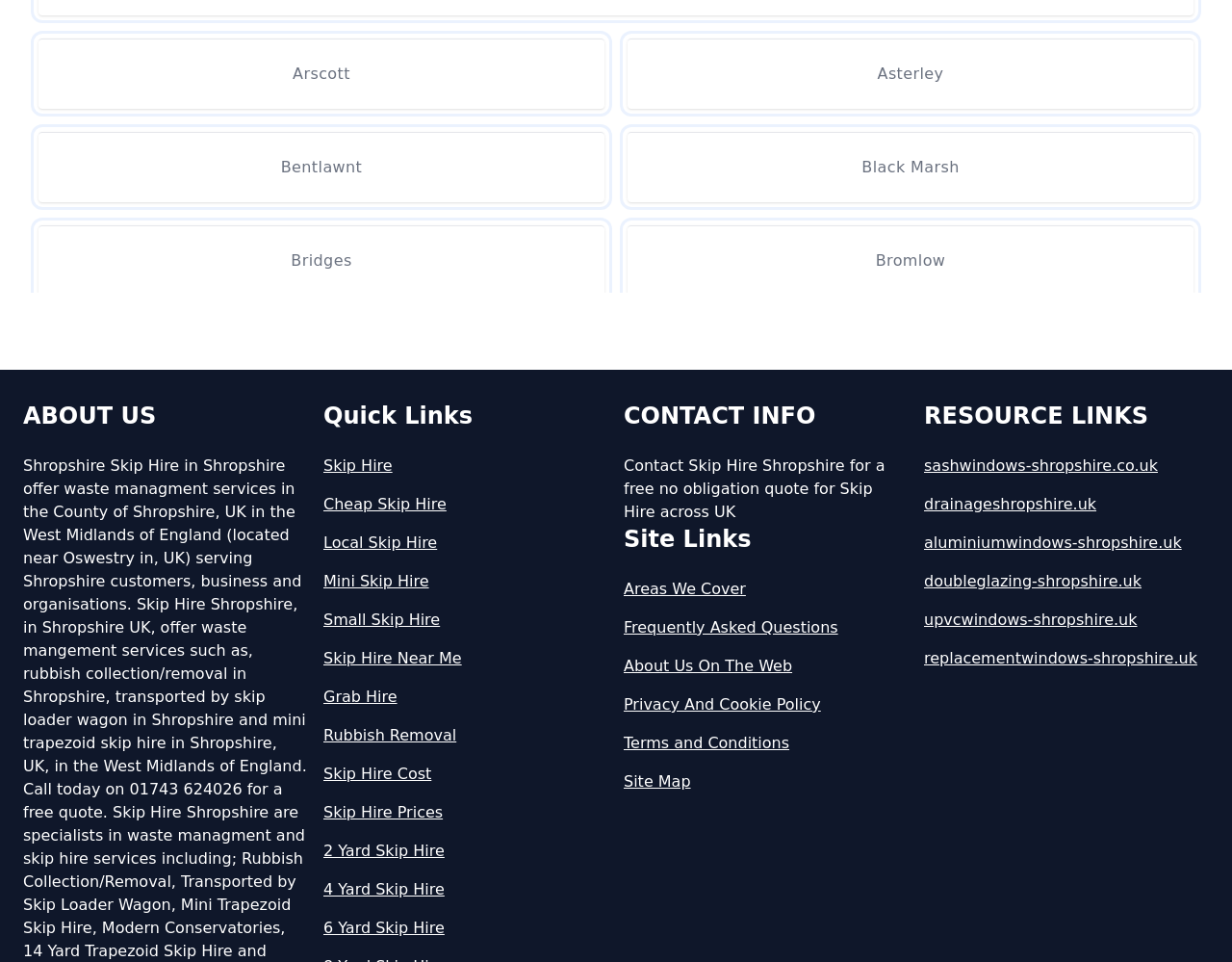What areas are covered?
Refer to the image and give a detailed response to the question.

The 'Areas We Cover' link in the 'Site Links' section suggests that the company covers various areas in the UK, although the specific areas are not listed on this webpage.